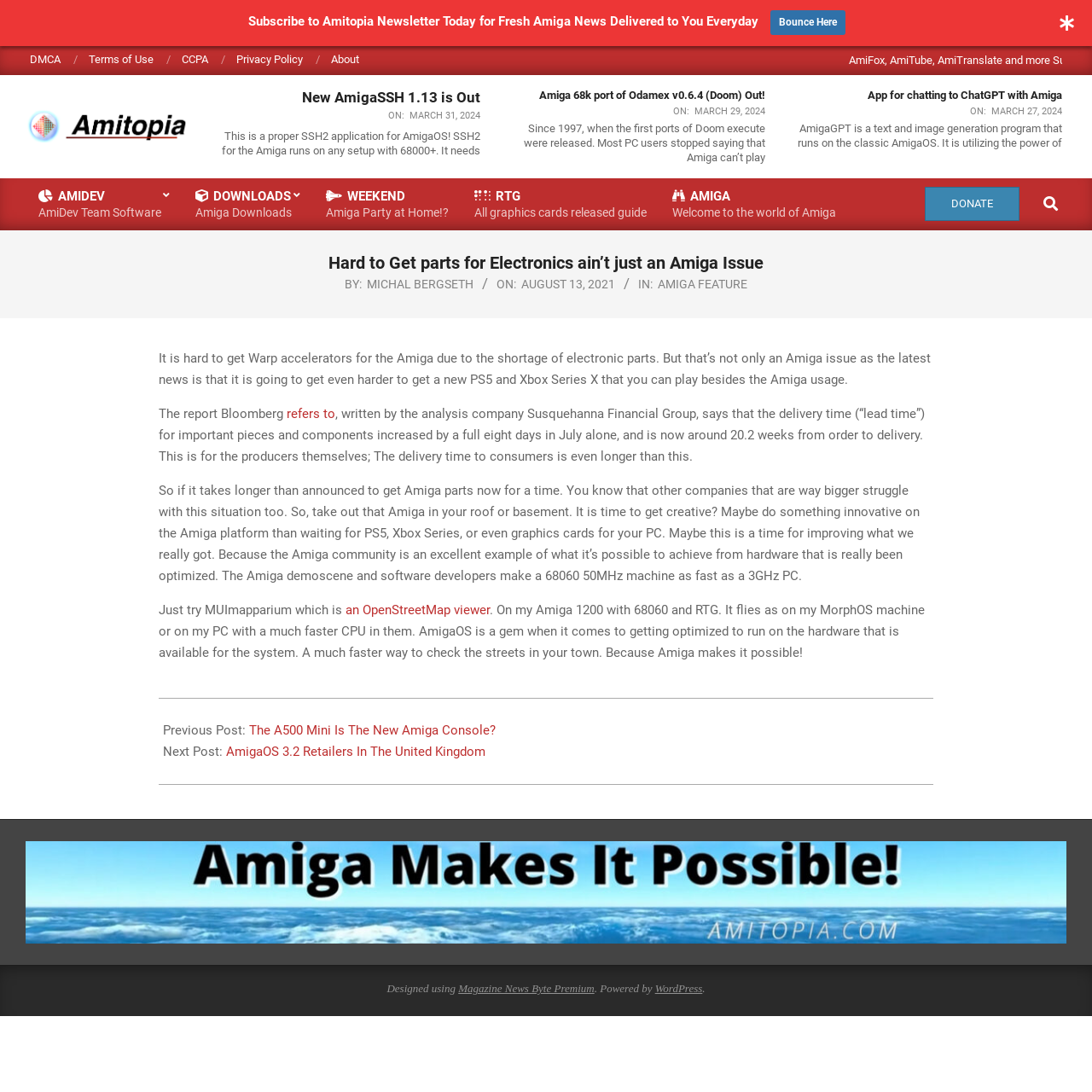Based on the element description Bounce Here, identify the bounding box coordinates for the UI element. The coordinates should be in the format (top-left x, top-left y, bottom-right x, bottom-right y) and within the 0 to 1 range.

[0.705, 0.01, 0.774, 0.032]